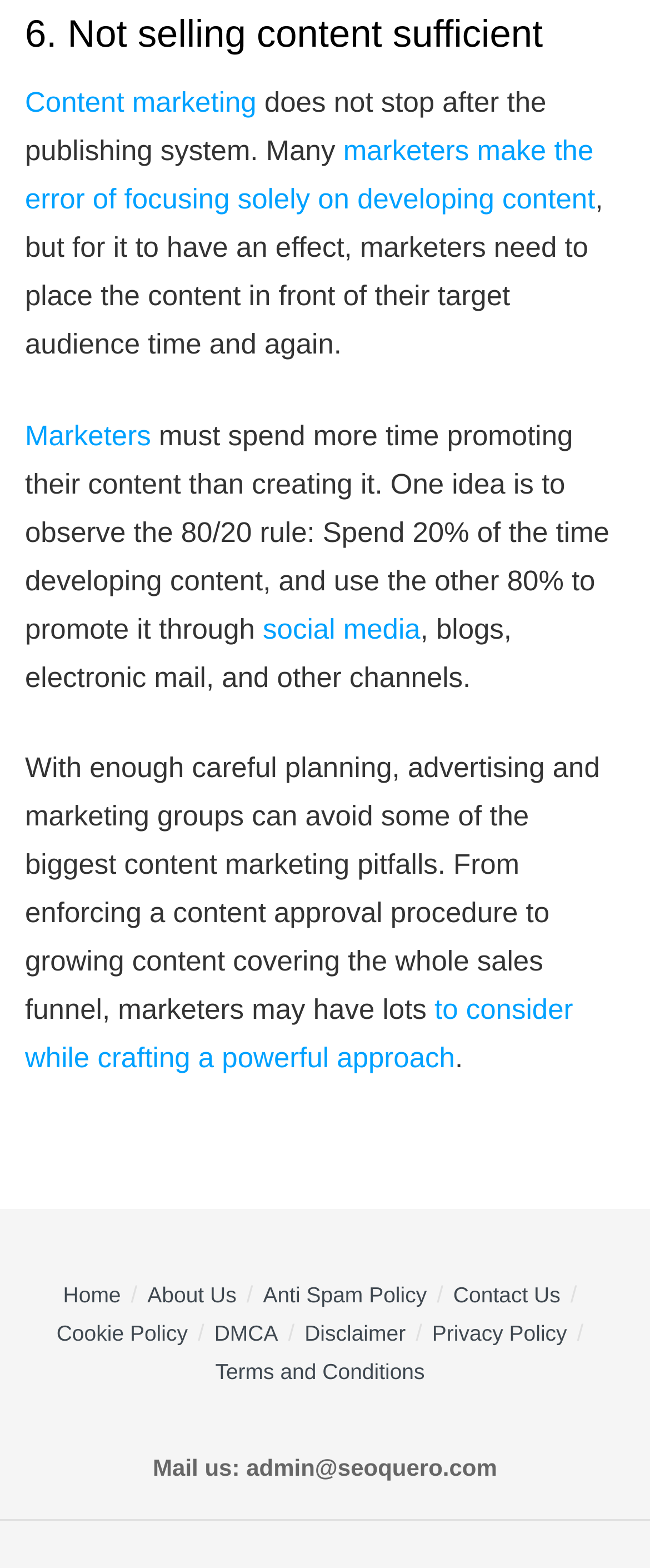Identify the bounding box coordinates of the element to click to follow this instruction: 'Read about 'Terms and Conditions''. Ensure the coordinates are four float values between 0 and 1, provided as [left, top, right, bottom].

[0.331, 0.867, 0.653, 0.883]